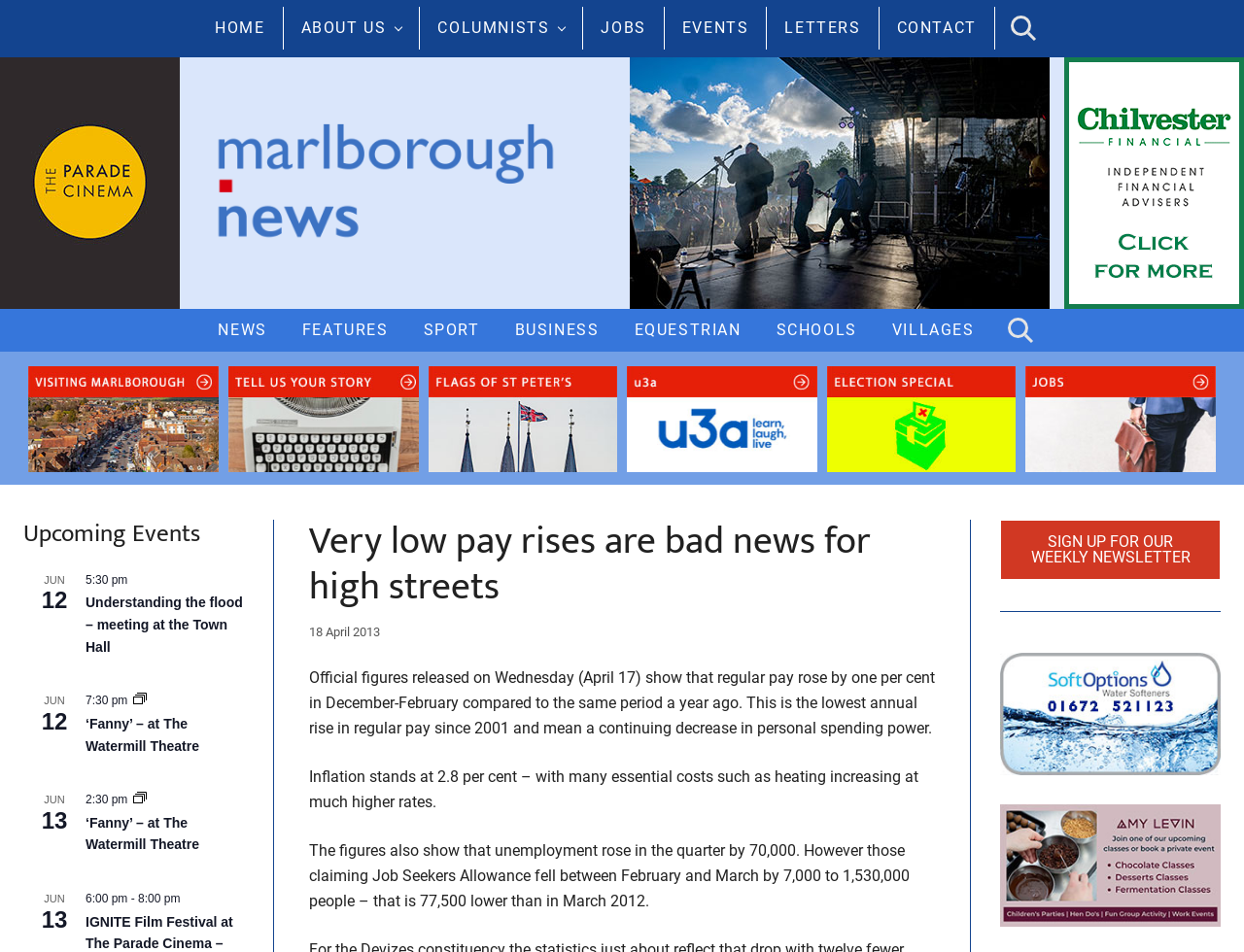Please determine the bounding box coordinates for the element that should be clicked to follow these instructions: "Sign up for the weekly newsletter".

[0.804, 0.546, 0.981, 0.609]